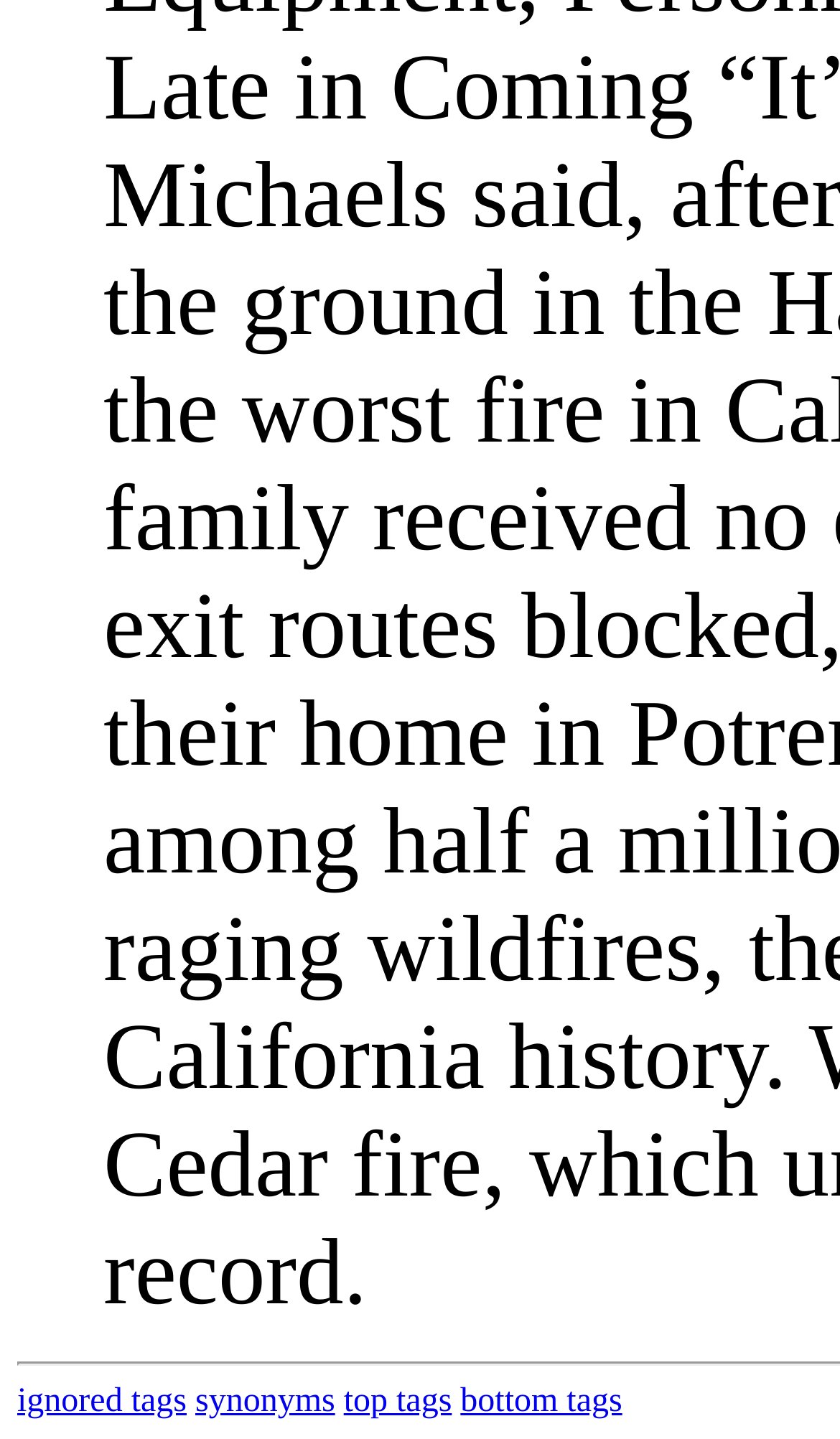Locate the UI element that matches the description bottom tags in the webpage screenshot. Return the bounding box coordinates in the format (top-left x, top-left y, bottom-right x, bottom-right y), with values ranging from 0 to 1.

[0.548, 0.961, 0.741, 0.986]